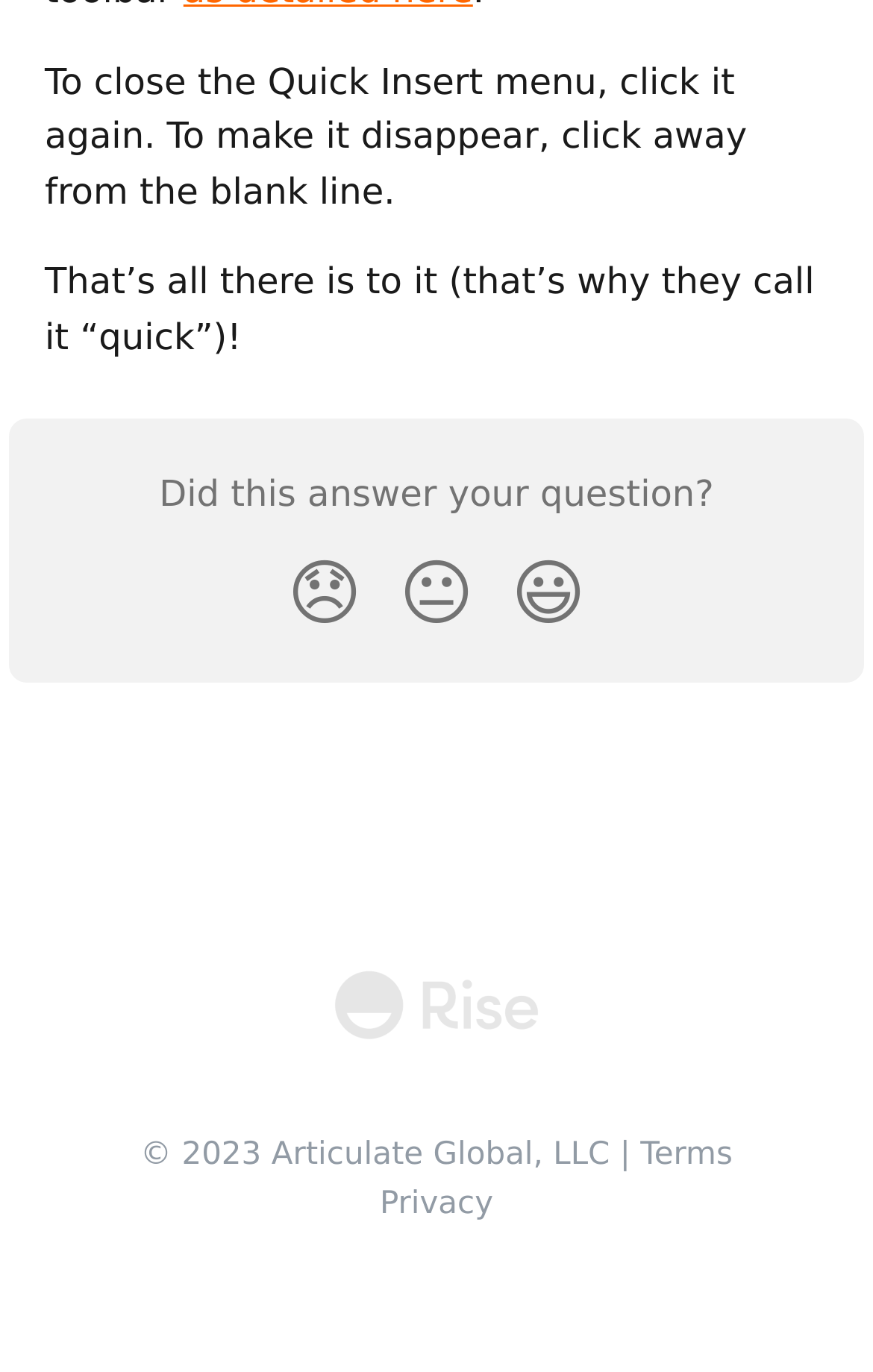Using the provided description alt="Rise Help Center", find the bounding box coordinates for the UI element. Provide the coordinates in (top-left x, top-left y, bottom-right x, bottom-right y) format, ensuring all values are between 0 and 1.

[0.383, 0.714, 0.617, 0.748]